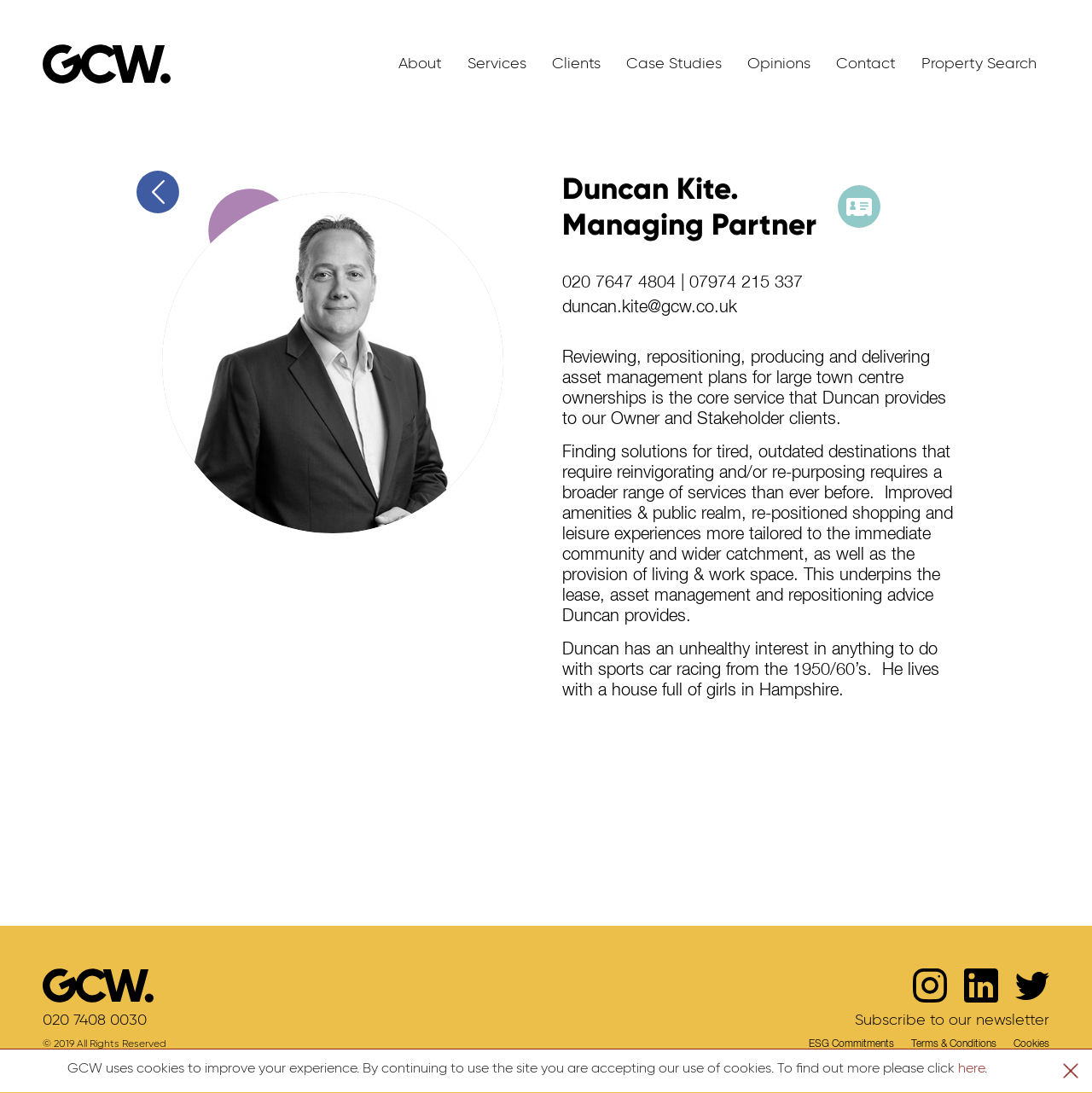Provide a thorough description of the webpage's content and layout.

This webpage is about a retail property consultant company, GCW, as indicated by the meta description. The page has a navigation menu at the top with 7 links: "About", "Services", "Clients", "Case Studies", "Opinions", "Contact", and "Property Search". 

Below the navigation menu, there is a profile section dedicated to Duncan Kite, the Managing Partner of GCW. His name and title are displayed prominently, followed by his contact information, including phone numbers and email address. 

The profile section also includes a brief description of Duncan's services, which involves reviewing, repositioning, and delivering asset management plans for large town centre ownerships. Additionally, there is a paragraph about his approach to finding solutions for tired, outdated destinations, and another paragraph about his personal interests and life outside of work.

At the bottom of the page, there are several links, including a phone number, a link to subscribe to a newsletter, and links to "ESG Commitments", "Terms & Conditions", and "Cookies". There is also a notice about the company's use of cookies, with a link to learn more.